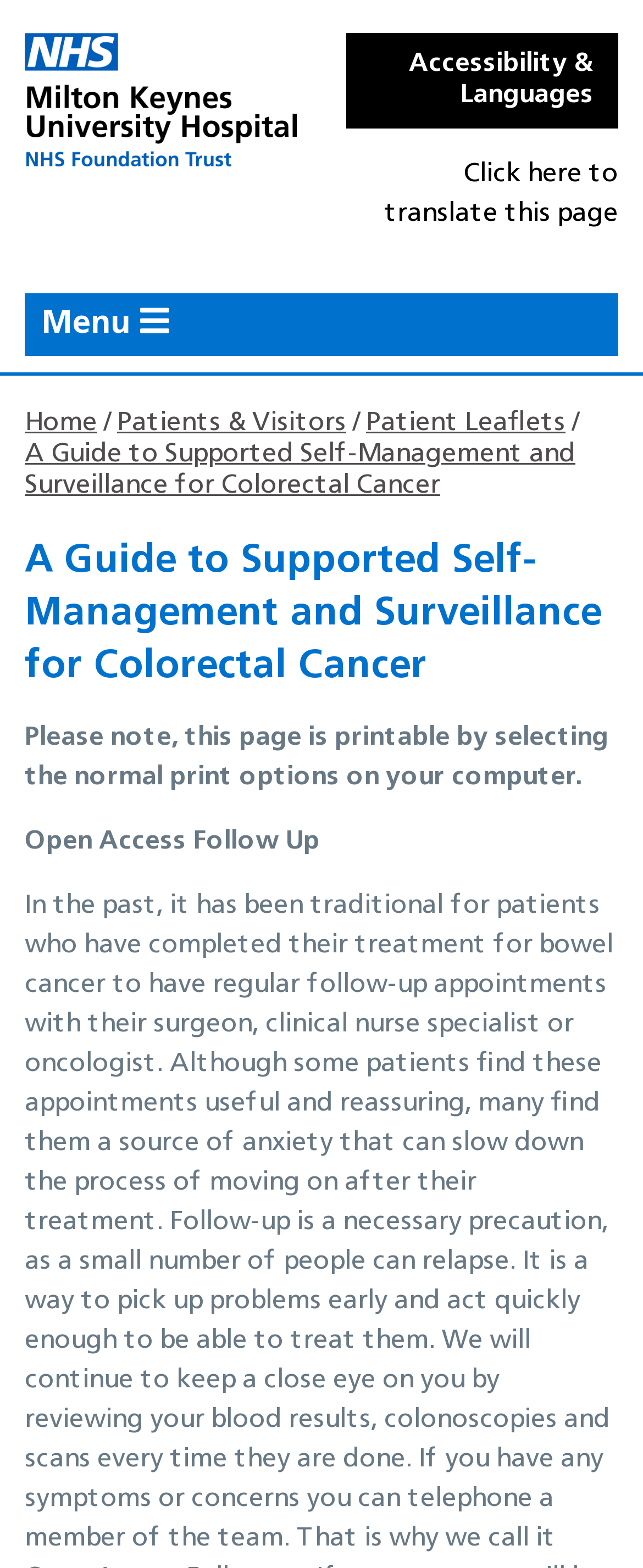Provide a thorough description of the webpage's content and layout.

The webpage is about "A Guide to Supported Self-Management and Surveillance for Colorectal Cancer" at Milton Keynes University Hospital. At the top left corner, there is a link to skip to the content, and next to it, there is a region for accessibility options. Within the accessibility options, there is a toggle contrast feature. 

On the top right side, there is a link to the hospital's website, accompanied by an image of the hospital's logo. Next to it, there is a link to access accessibility and language options, which includes a translate page feature.

Below the top section, there is a menu region that spans the entire width of the page. Within the menu, there is a link to open the menu. 

Under the menu, there is a breadcrumb region that displays the navigation path. The breadcrumb starts with a link to the home page, followed by a separator, then a link to the "Patients & Visitors" section, another separator, and finally a link to the "Patient Leaflets" section. The current page, "A Guide to Supported Self-Management and Surveillance for Colorectal Cancer", is highlighted in the breadcrumb.

The main content of the page starts with a heading that matches the title of the page. Below the heading, there is a note that informs users that the page is printable. The main content of the page is divided into sections, with the first section titled "Open Access Follow Up".